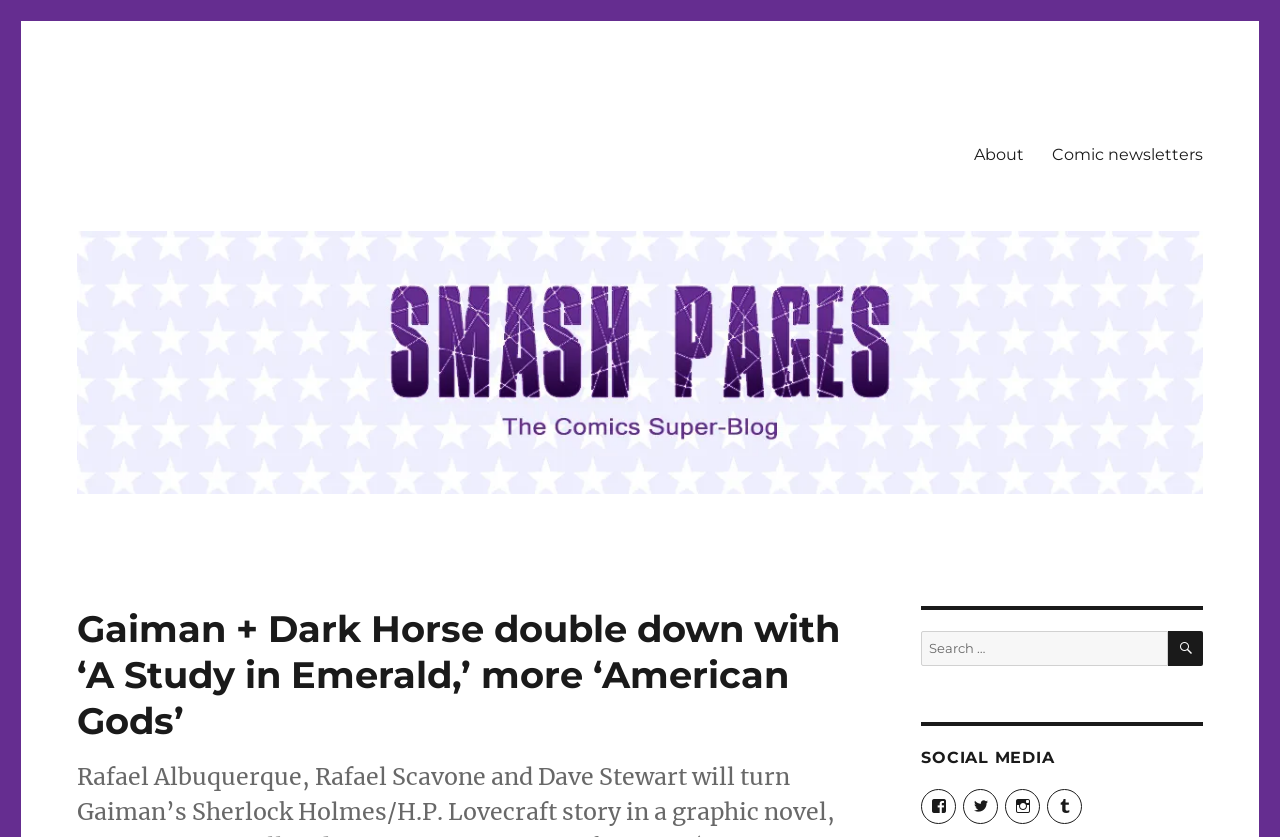Please provide the bounding box coordinates for the element that needs to be clicked to perform the following instruction: "go to About page". The coordinates should be given as four float numbers between 0 and 1, i.e., [left, top, right, bottom].

[0.75, 0.159, 0.811, 0.209]